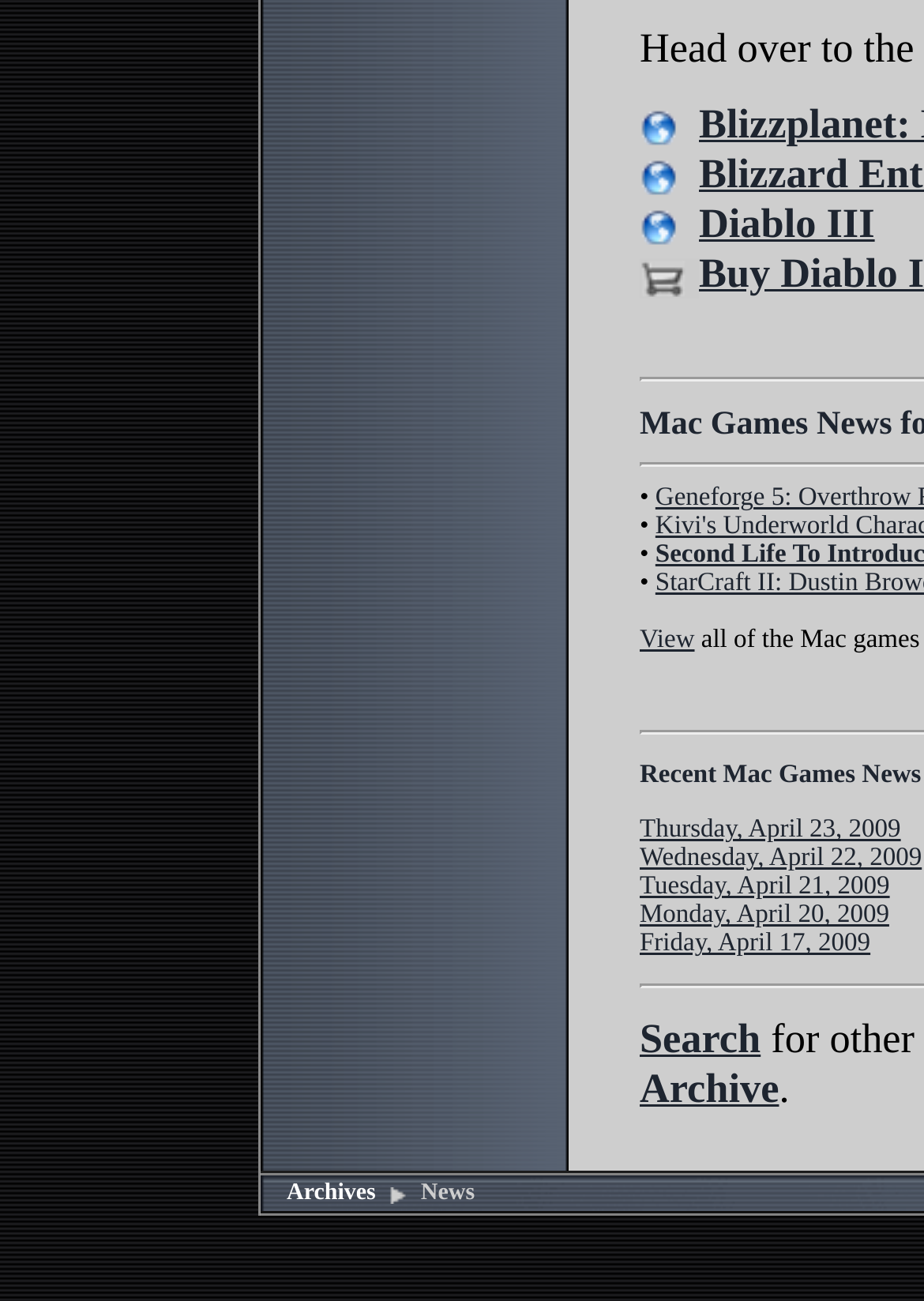Locate the bounding box coordinates of the area that needs to be clicked to fulfill the following instruction: "Search". The coordinates should be in the format of four float numbers between 0 and 1, namely [left, top, right, bottom].

[0.692, 0.793, 0.823, 0.815]